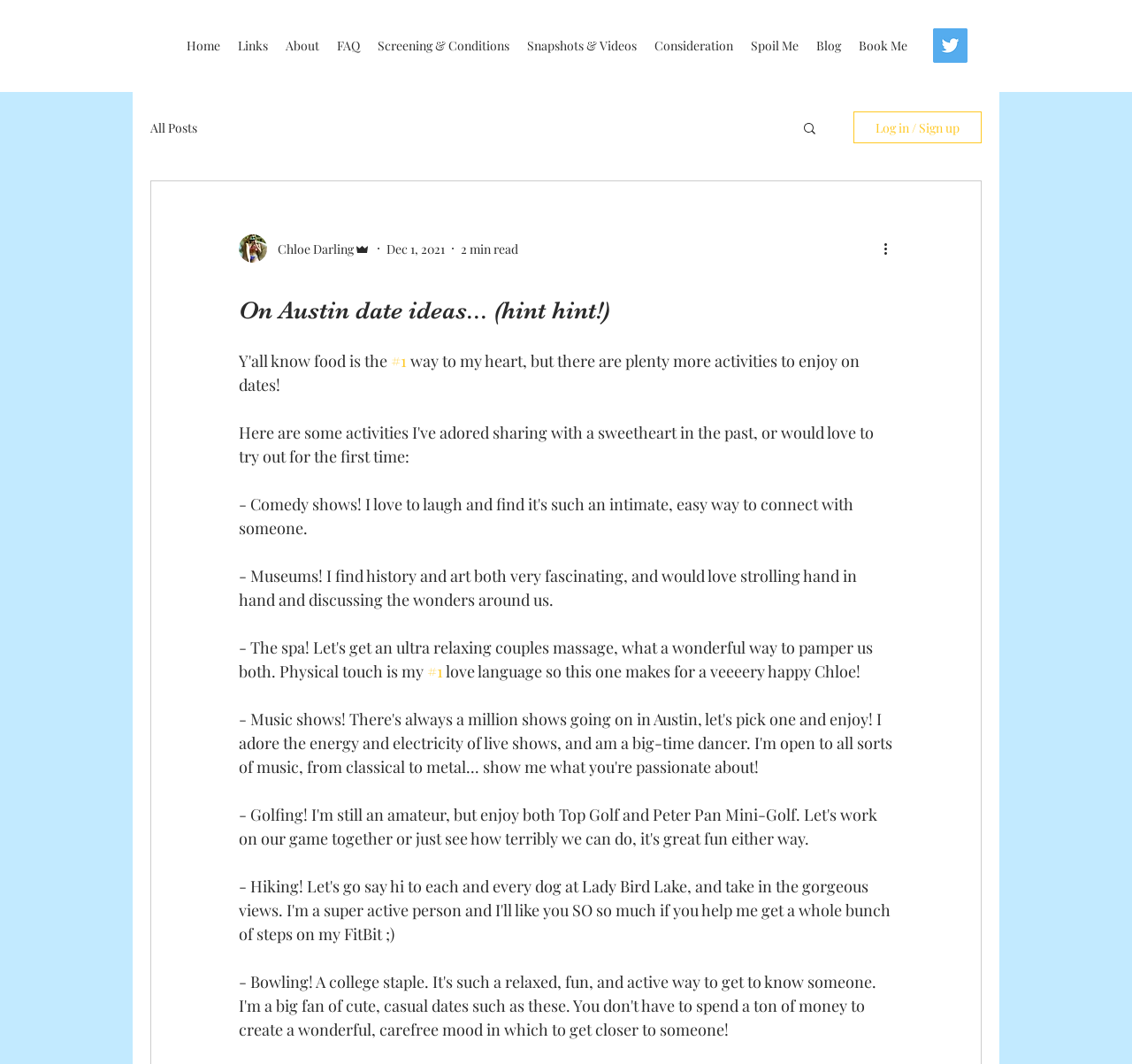Pinpoint the bounding box coordinates of the area that should be clicked to complete the following instruction: "Log in or Sign up". The coordinates must be given as four float numbers between 0 and 1, i.e., [left, top, right, bottom].

[0.754, 0.105, 0.867, 0.135]